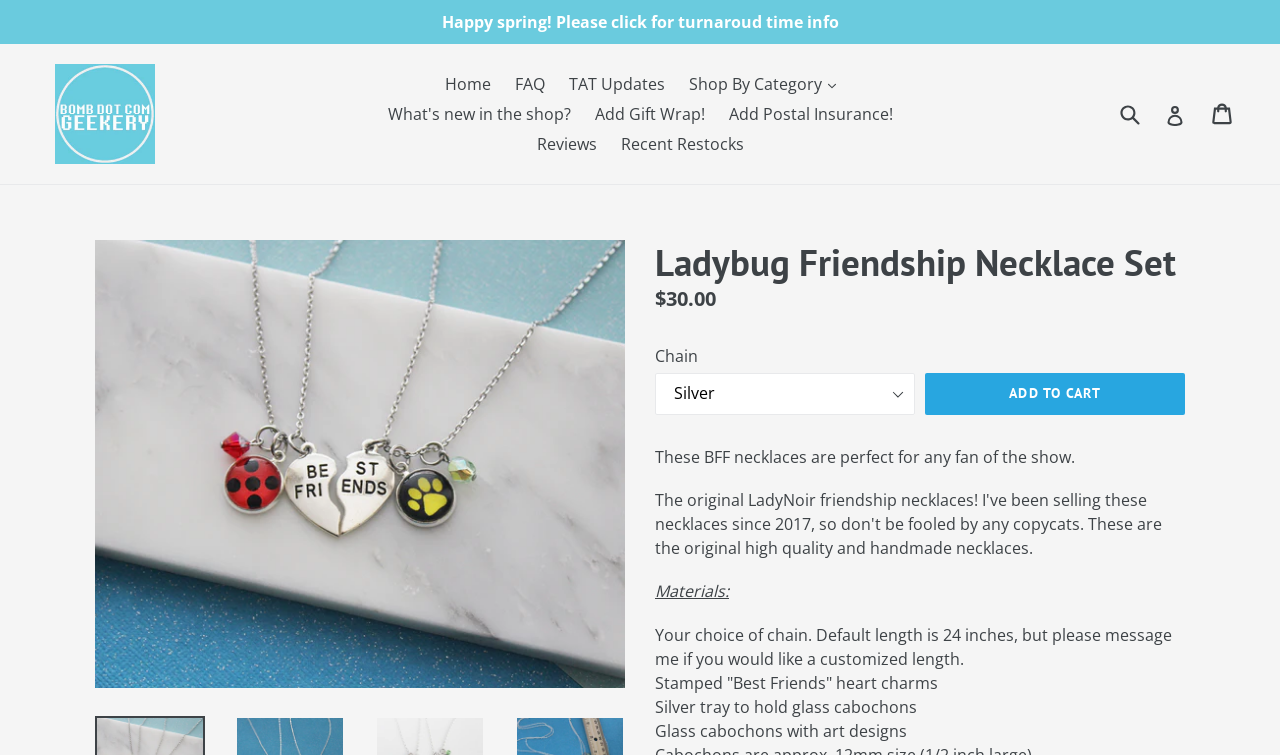Illustrate the webpage thoroughly, mentioning all important details.

This webpage is about the Ladybug Friendship Necklace Set, featuring handmade art cabochons. At the top, there is a link to "Happy spring! Please click for turnaround time info". Below that, there is a navigation menu with links to "BombDotComGeekery", "Home", "FAQ", "TAT Updates", and "Shop By Category". On the right side of the navigation menu, there are links to "What's new in the shop?", "Add Gift Wrap!", "Add Postal Insurance!", "Reviews", and "Recent Restocks". 

A search bar is located at the top right corner, accompanied by a "Submit" button. Next to the search bar, there are links to "Log in" and "Cart". 

The main content of the page is an image of the Ladybug Friendship Necklace Set, which takes up most of the page. Below the image, there is a heading that reads "Ladybug Friendship Necklace Set". 

Under the heading, there is a section with product information, including the regular price of $30.00, a dropdown menu to select the chain type, and an "ADD TO CART" button. 

Below the product information, there is a description of the necklace, stating that it is perfect for fans of the show and listing the materials used, including the choice of chain, stamped "Best Friends" heart charms, a silver tray to hold glass cabochons, and glass cabochons with art designs.